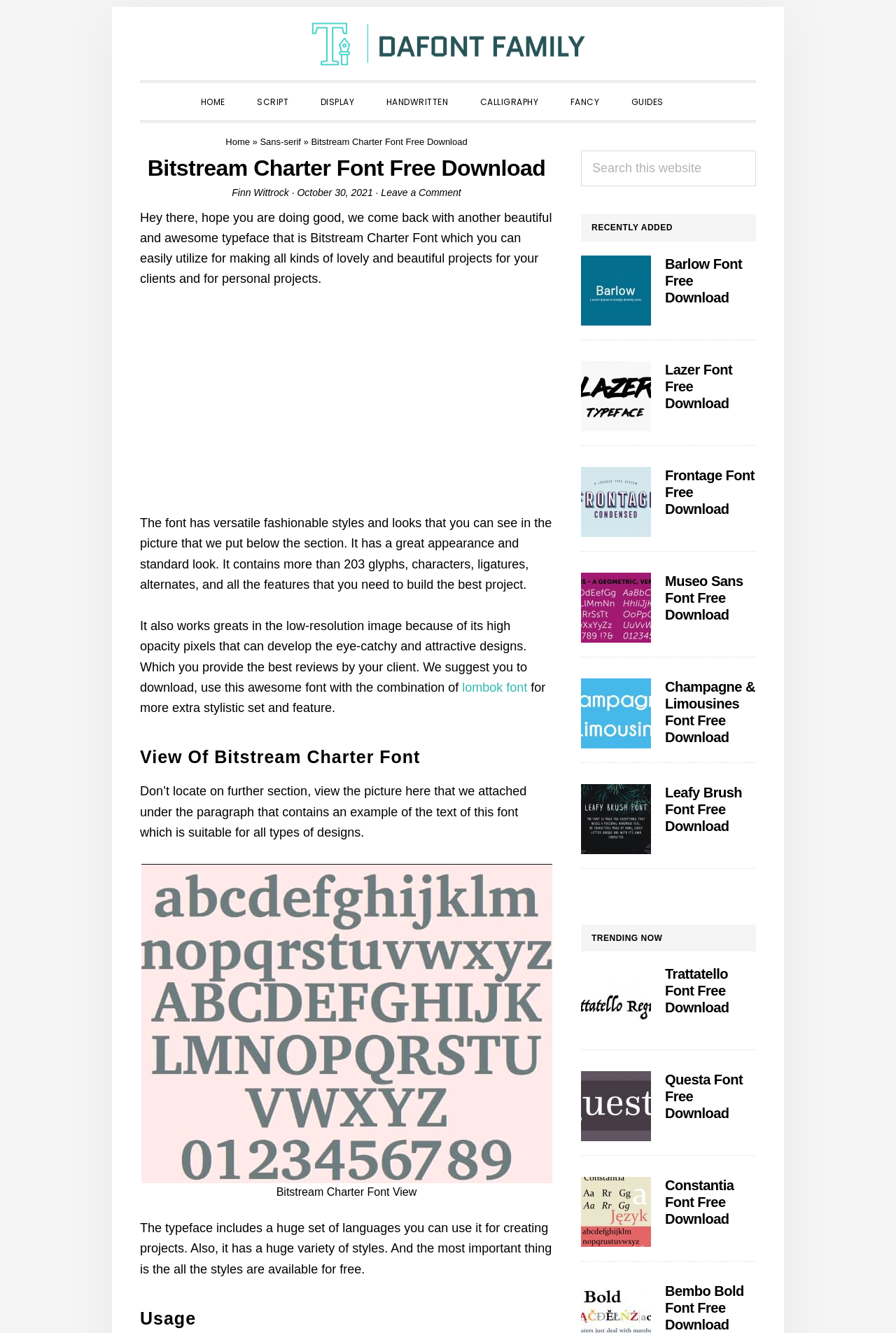Describe the entire webpage, focusing on both content and design.

This webpage is about downloading the Bitstream Charter Font, a sans-serif font with beautiful characters available in TTF and OTF formats. 

At the top of the page, there are three "Skip to" links: "Skip to primary navigation", "Skip to main content", and "Skip to primary sidebar". Below these links, there is a main navigation menu with links to "HOME", "SCRIPT", "DISPLAY", "HANDWRITTEN", "CALLIGRAPHY", "FANCY", and "GUIDES". 

The main content area is divided into several sections. The first section has a heading "Bitstream Charter Font Free Download" and a brief introduction to the font. Below the introduction, there is a paragraph describing the font's features and a link to download the font. 

The next section is titled "View Of Bitstream Charter Font" and contains an image of the font in use. The image is accompanied by a brief description of the font's styles and languages. 

The following section is titled "Usage" and provides information on how to use the font. 

On the right side of the page, there is a primary sidebar with a search box, a "RECENTLY ADDED" section, and a "TRENDING NOW" section. The "RECENTLY ADDED" section lists several font download links, including "Barlow Font Free Download", "Lazer Font Free Download", and "Frontage Font Free Download". The "TRENDING NOW" section lists more font download links, including "Trattatello Font Free Download", "Questa Font Free Download", and "Constantia Font Free Download".